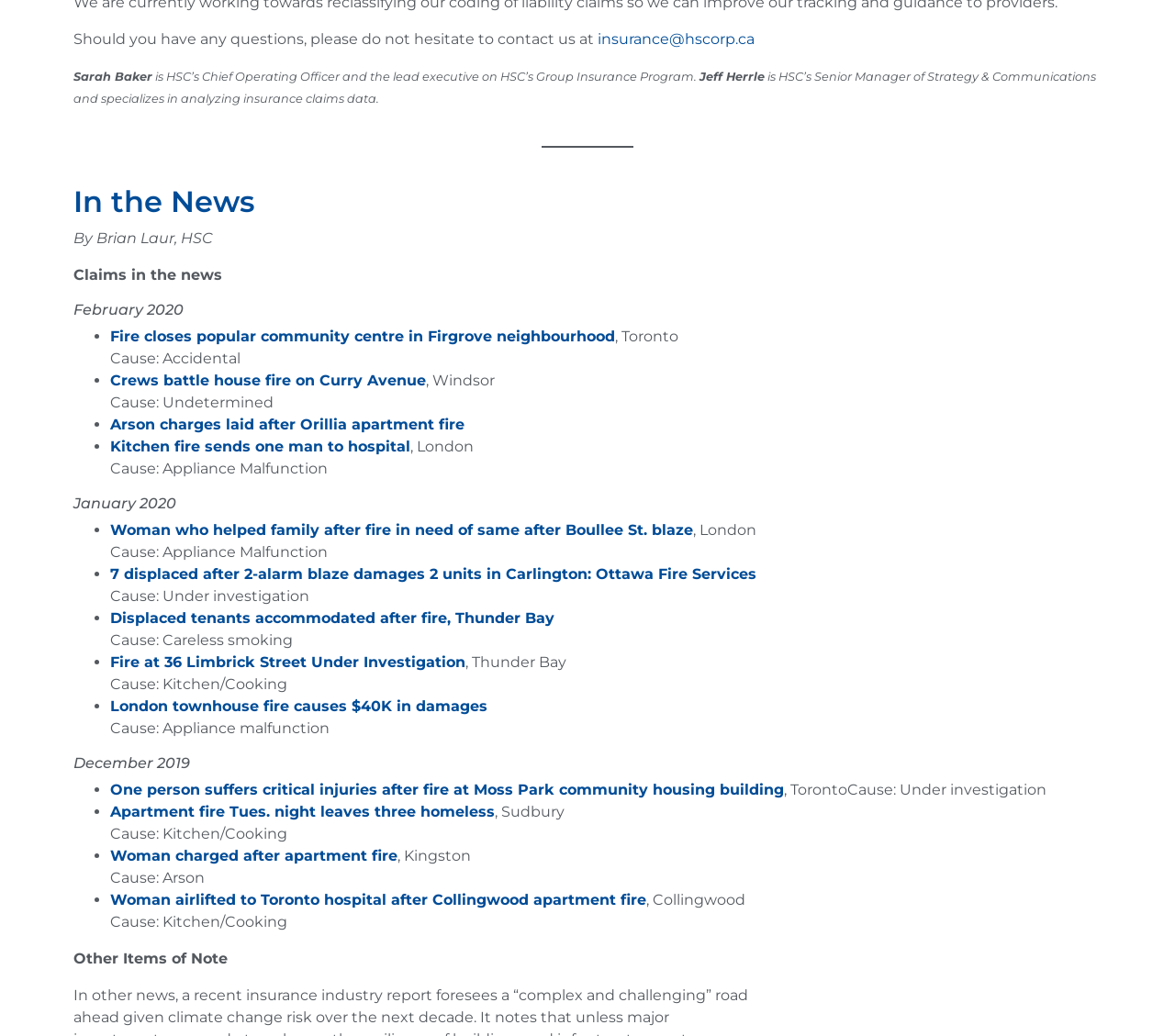Can you identify the bounding box coordinates of the clickable region needed to carry out this instruction: 'Check out the article about One person suffers critical injuries after fire at Moss Park community housing building'? The coordinates should be four float numbers within the range of 0 to 1, stated as [left, top, right, bottom].

[0.094, 0.704, 0.667, 0.721]